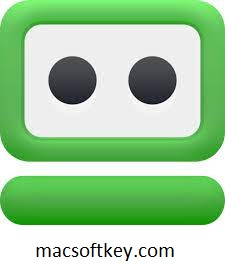What is the purpose of RoboForm software?
Answer the question with a detailed and thorough explanation.

The caption states that RoboForm provides users with tools for secure password management and easy access to their essential credentials across multiple platforms, implying that the primary purpose of the software is to manage passwords.